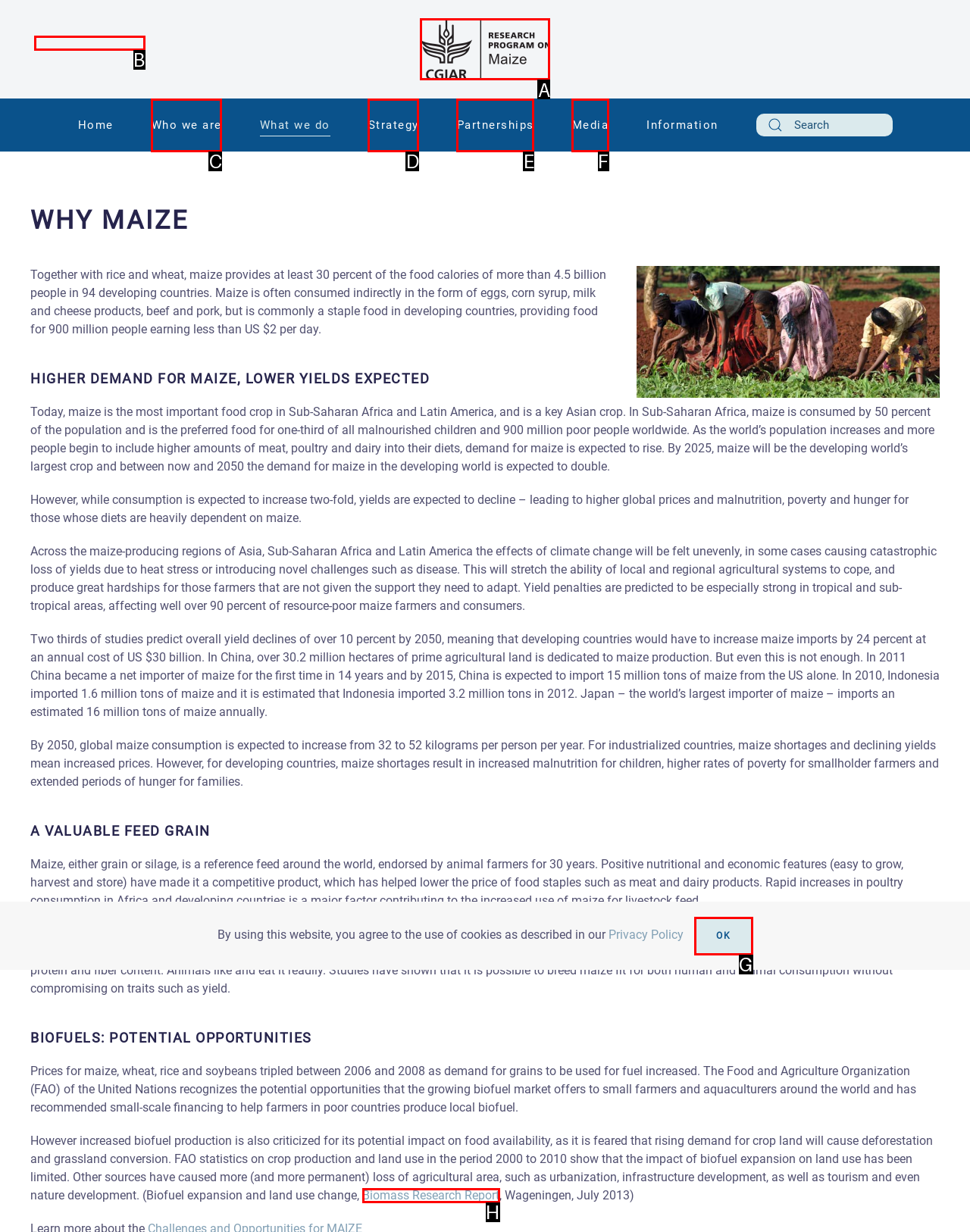Point out the specific HTML element to click to complete this task: Go back to home Reply with the letter of the chosen option.

A